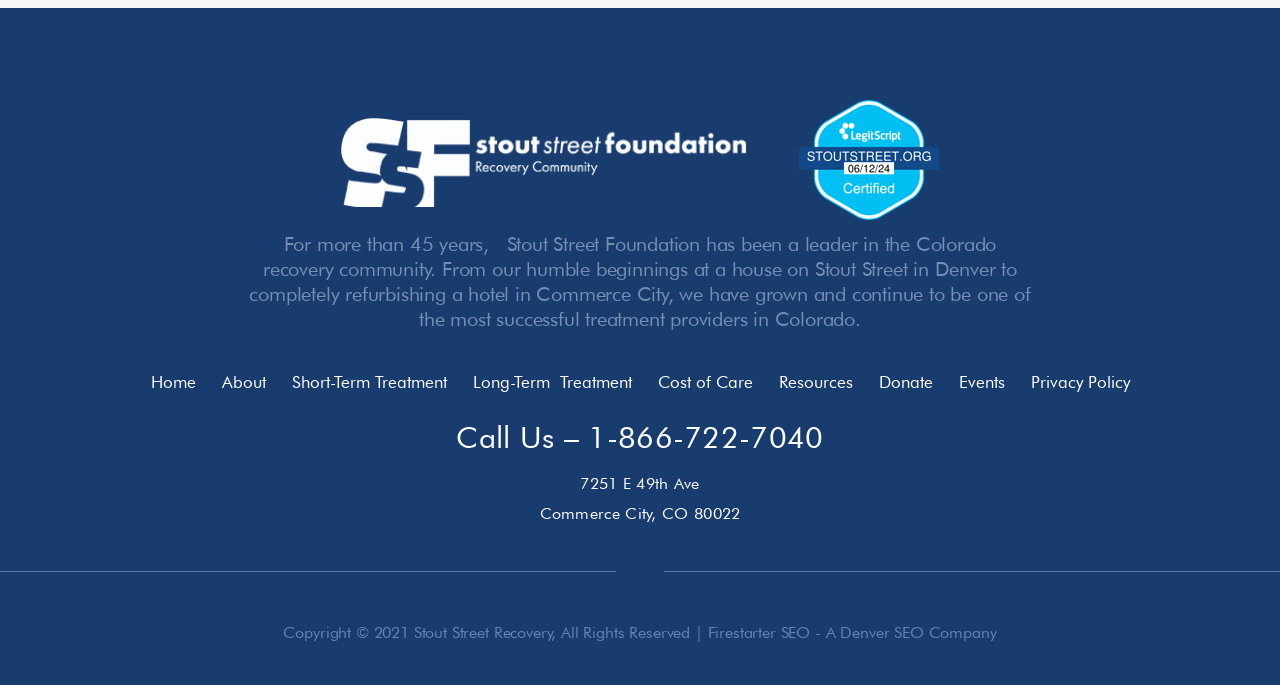What is the year of copyright?
Refer to the image and provide a thorough answer to the question.

I found this answer by reading the StaticText element with the content 'Copyright © 2021 Stout Street Recovery, All Rights Reserved |' which indicates that the year of copyright is 2021.